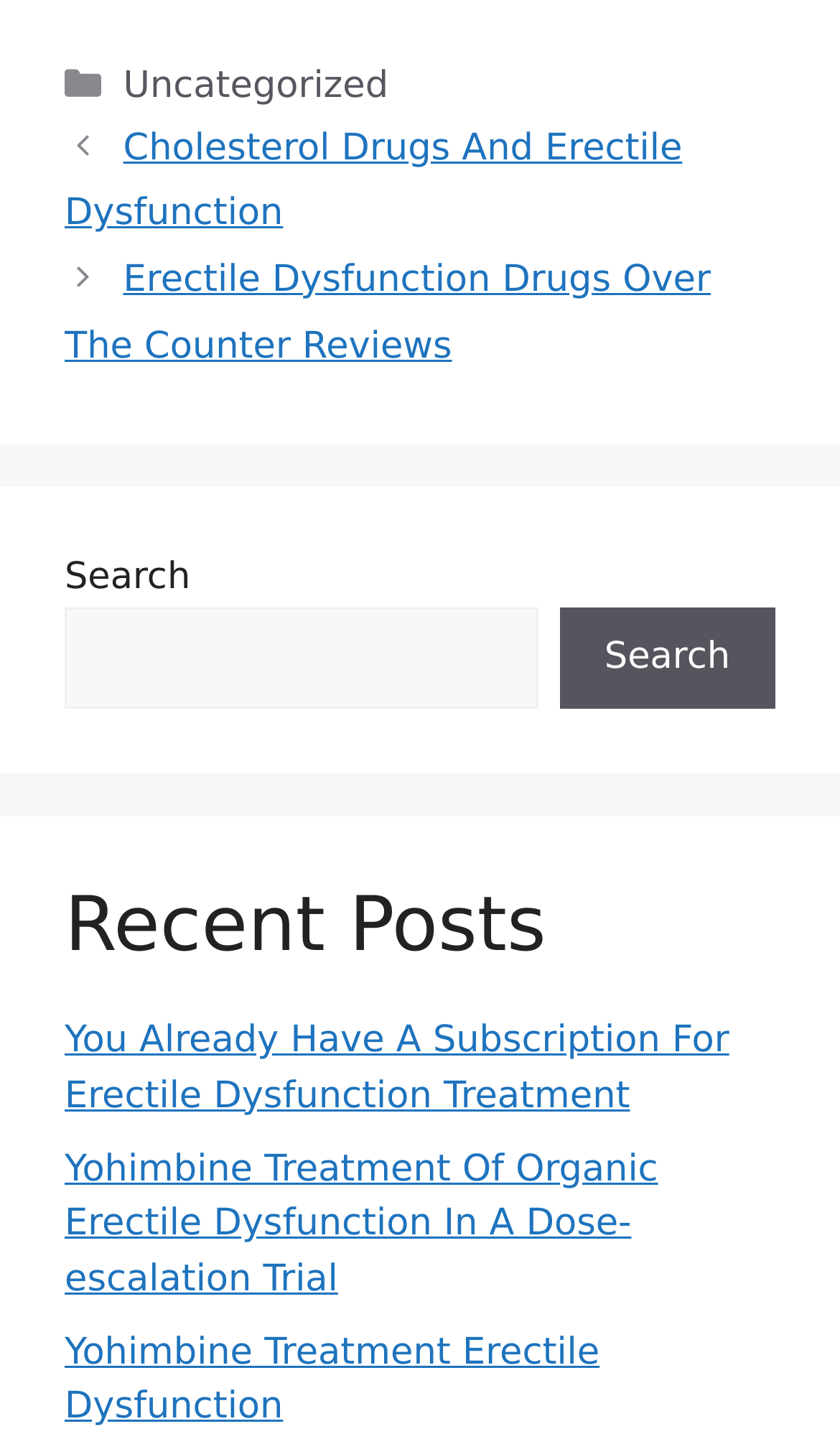How many categories are there?
Refer to the screenshot and answer in one word or phrase.

1